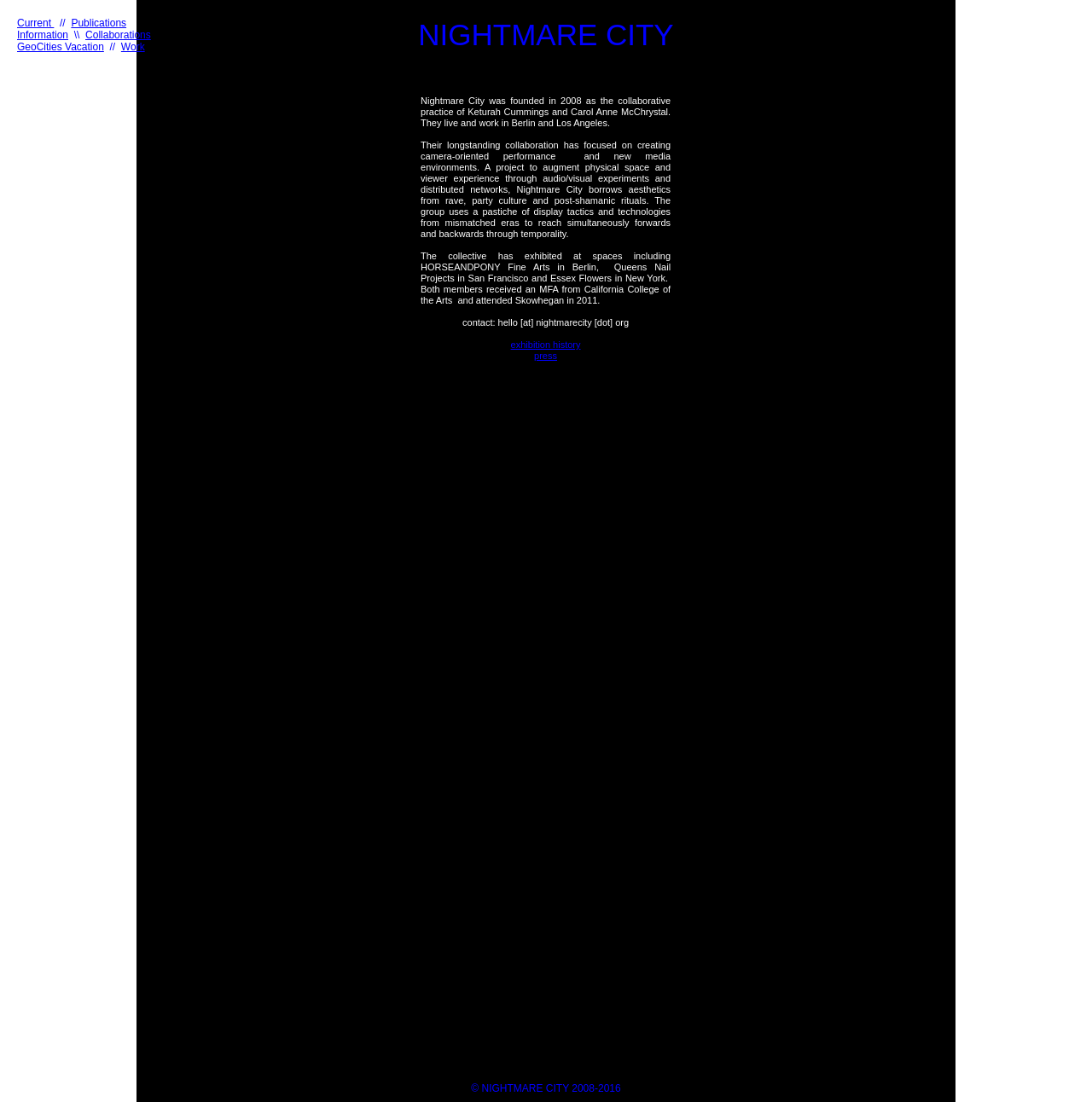Detail the webpage's structure and highlights in your description.

The webpage is about NIGHTMARE CITY, a collaborative practice founded in 2008 by Keturah Cummings and Carol Anne McChrystal. At the top, there are five links: "Current", "Publications", "Information", "Collaborations", and "GeoCities Vacation", which are aligned horizontally and spaced evenly. 

Below these links, there is a large heading "NIGHTMARE CITY" in the middle of the page. Underneath the heading, there is a paragraph describing the founders and their collaborative practice, which spans across the width of the page. 

Following this paragraph, there is another paragraph that explains the group's artistic focus and style, which also spans the width of the page. 

Next, there is a paragraph that lists the group's exhibition history, including spaces in Berlin, San Francisco, and New York, as well as the founders' educational background. 

Below this, there is a contact information section with an email address and two links, "exhibition history" and "press", which are aligned horizontally and spaced evenly. 

At the very bottom of the page, there is a copyright notice "© NIGHTMARE CITY 2008-2016" centered horizontally.